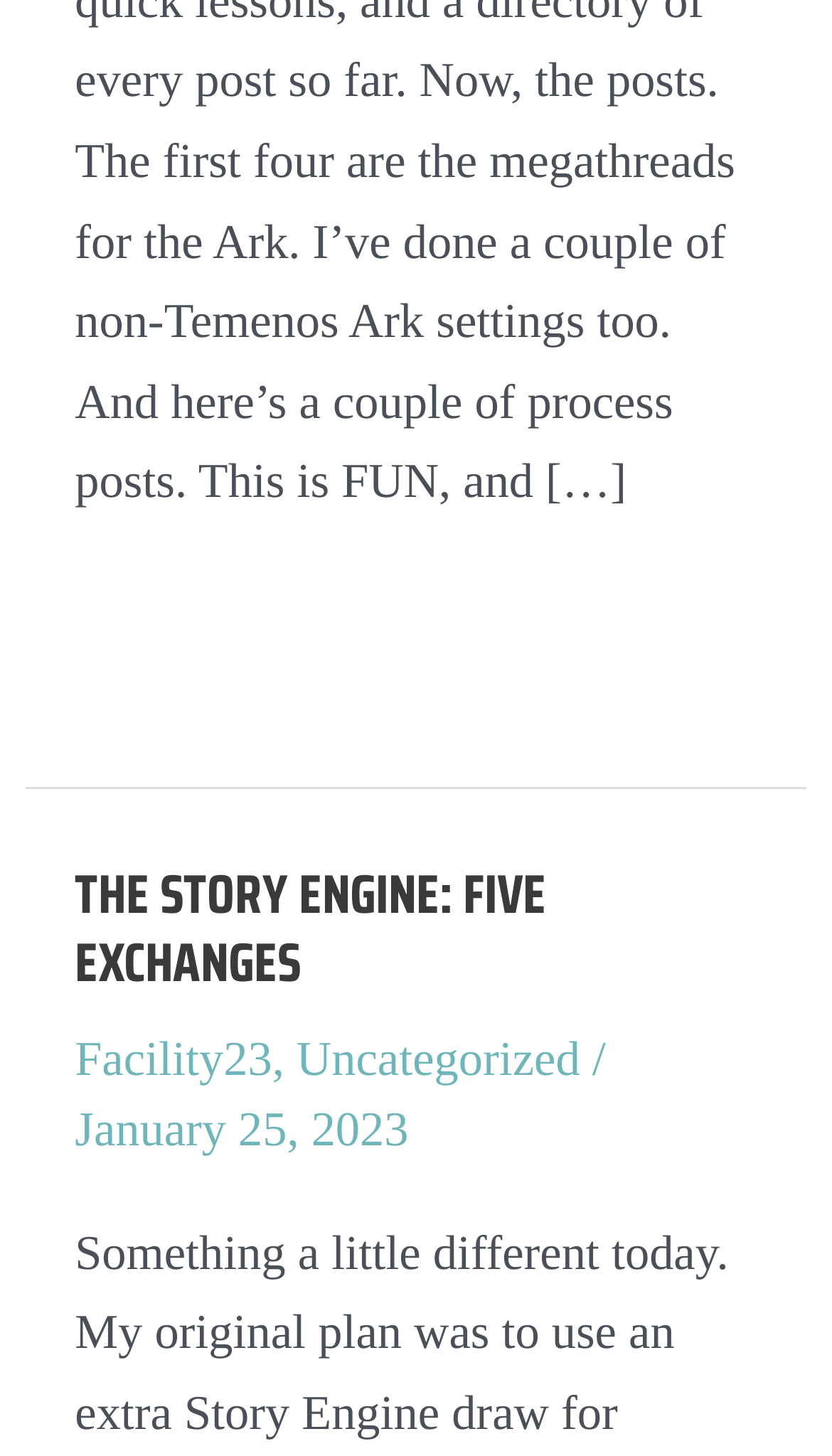Calculate the bounding box coordinates for the UI element based on the following description: "Facility23". Ensure the coordinates are four float numbers between 0 and 1, i.e., [left, top, right, bottom].

[0.09, 0.709, 0.327, 0.746]